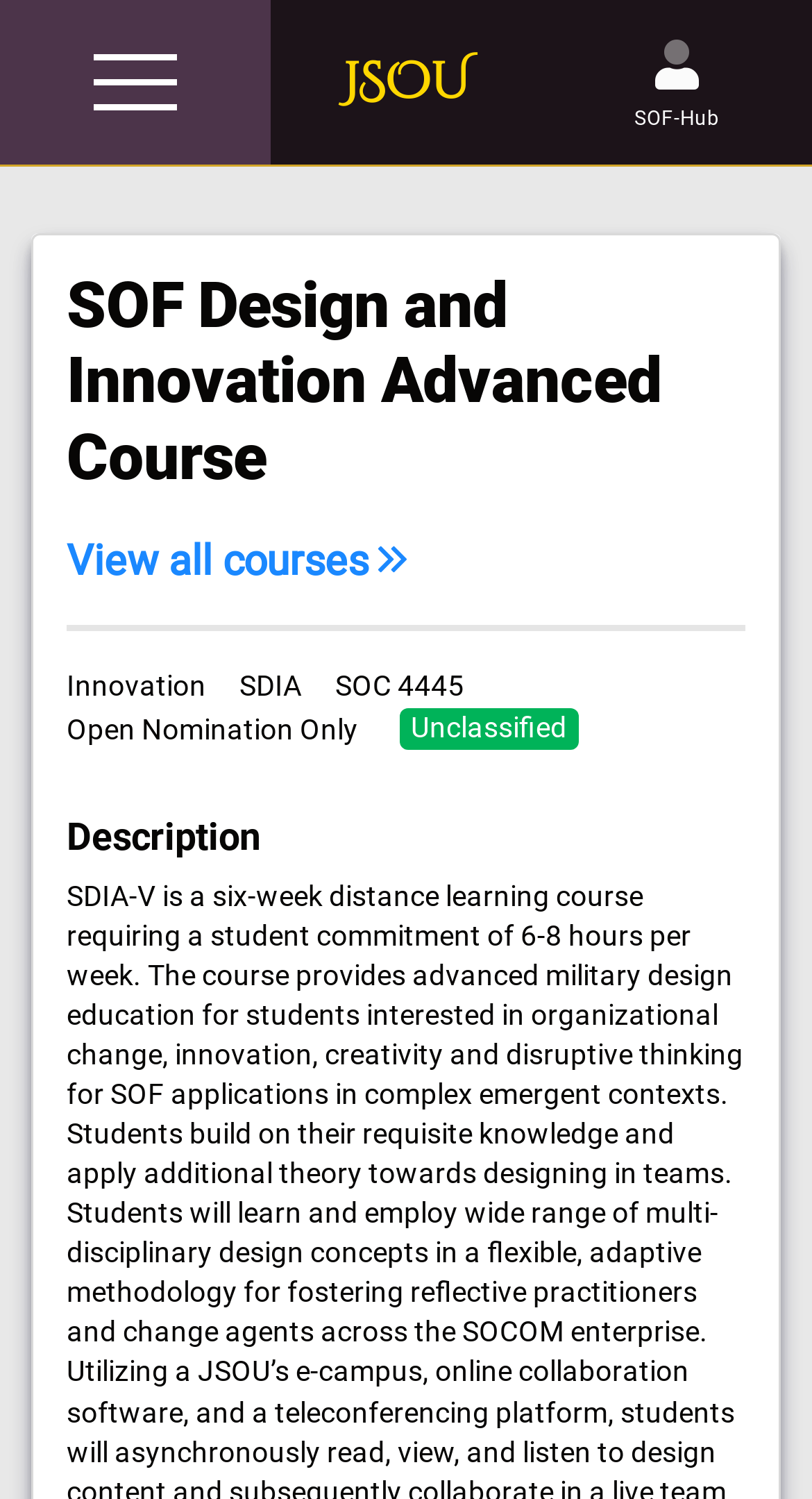Describe all visible elements and their arrangement on the webpage.

The webpage is a course dashboard, focused on a specific course, "SOF Design and Innovation Advanced Course". At the top, there are several links, including "JSOU", "SOF-Hub", and "Enlisted Academy", which are positioned horizontally across the page. Below these links, there is a vertical list of links on the left side, including "Learn our history", "The SOF Advantage", "Campus & facilities", and others, which appear to be navigation links.

On the right side of the page, there are five icons, represented by Unicode characters, which are positioned horizontally. Below these icons, there is a heading that displays the course title, followed by a link to "View all courses" with an arrow icon. A horizontal separator line divides the top section from the bottom section.

In the bottom section, there are several pieces of text, including "SDIA", "SOC 4445", "Open Nomination Only", and "Unclassified", which appear to be course details. Below these texts, there is a heading that says "Description", which suggests that a course description may be provided below, although it is not visible in the accessibility tree.